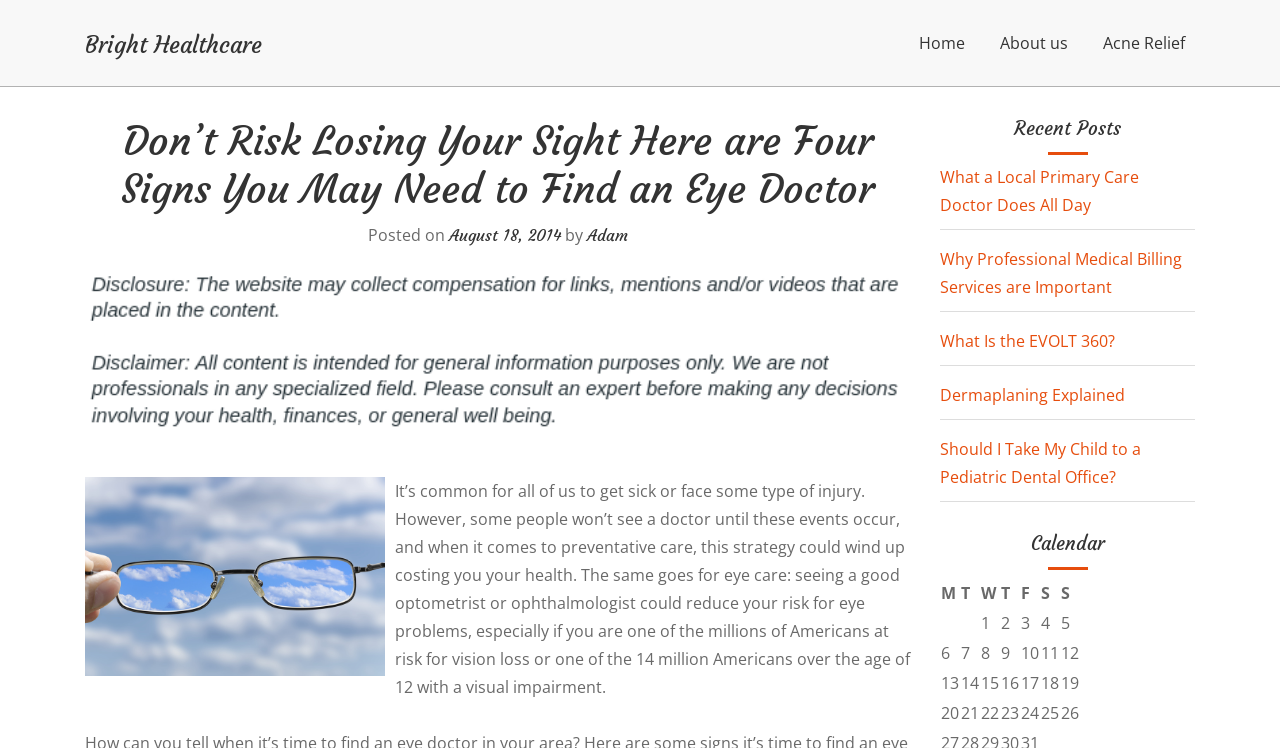Provide an in-depth caption for the contents of the webpage.

This webpage is about Bright Healthcare, with a focus on eye care. At the top, there is a navigation menu with links to "Home", "About us", and "Acne Relief". Below the navigation menu, there is a header section with the title "Don't Risk Losing Your Sight Here are Four Signs You May Need to Find an Eye Doctor" and a subheading with the date "August 18, 2014" and the author "Adam". 

To the right of the header section, there is an image related to Houston contact lenses. Below the header section, there is a block of text discussing the importance of preventative care, including eye care, and how seeing a good optometrist or ophthalmologist can reduce the risk of eye problems.

On the right side of the page, there are three sections. The top section is titled "Recent Posts" and lists five links to recent articles, including "What a Local Primary Care Doctor Does All Day" and "Dermaplaning Explained". Below the "Recent Posts" section, there is a "Calendar" section with a table displaying the days of the month from 1 to 26.

Throughout the page, there are several images, including one at the top of the page with the Bright Healthcare logo and another related to Houston contact lenses. The overall layout is organized, with clear headings and concise text.